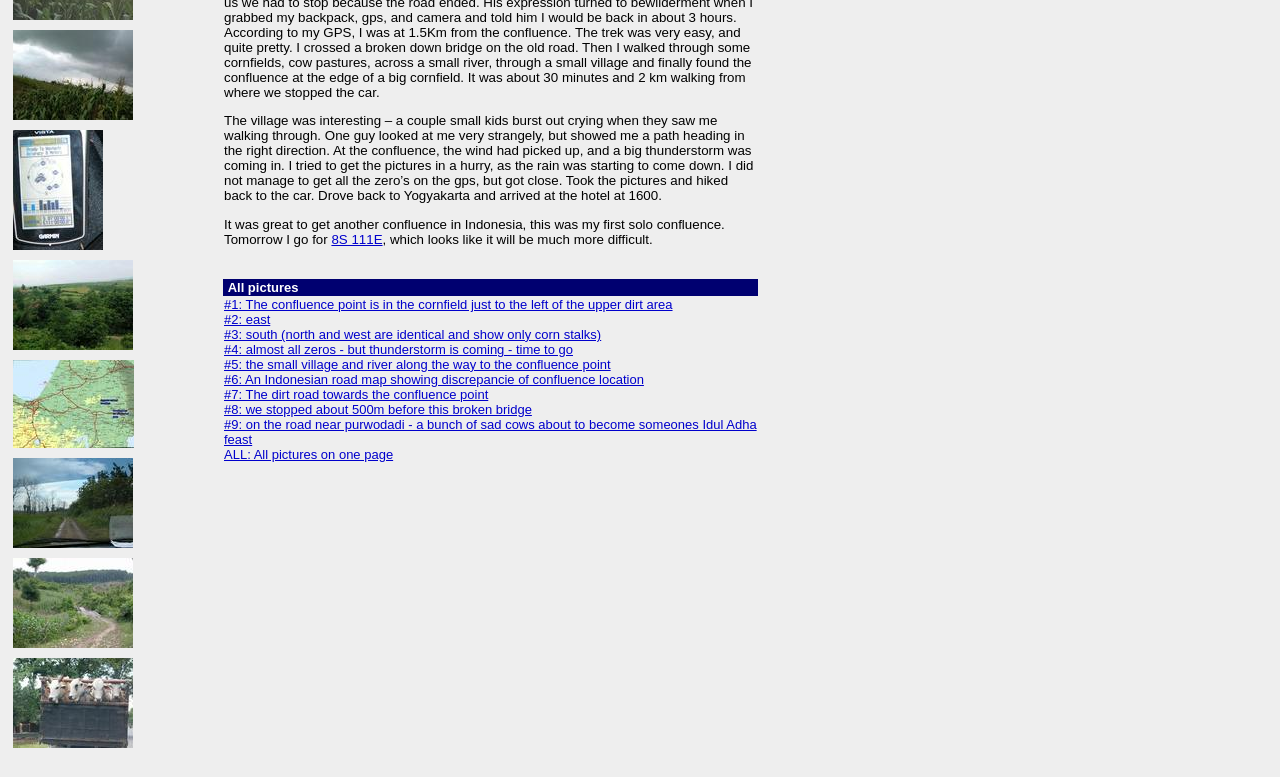Identify the bounding box coordinates for the UI element described as follows: 8S 111E. Use the format (top-left x, top-left y, bottom-right x, bottom-right y) and ensure all values are floating point numbers between 0 and 1.

[0.259, 0.298, 0.299, 0.317]